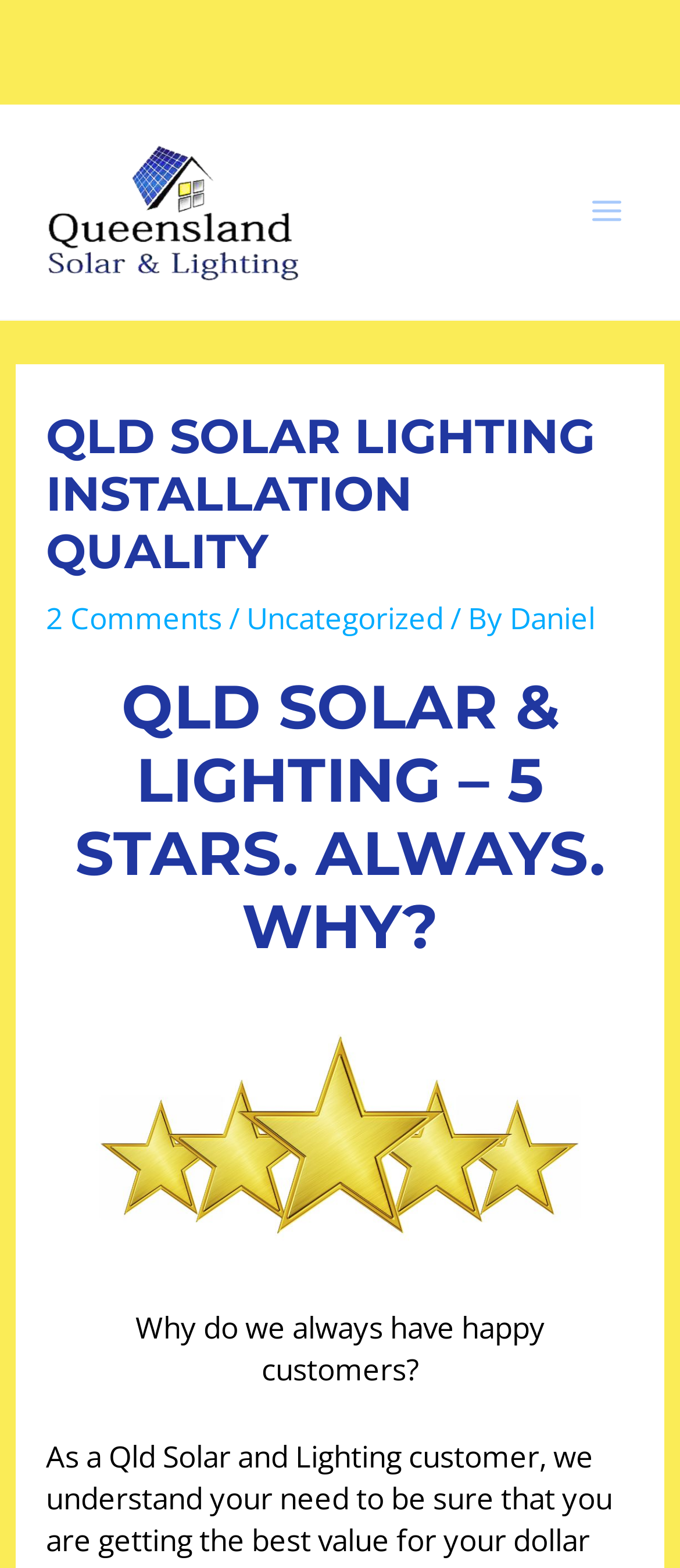What is the name of the company?
Refer to the image and provide a concise answer in one word or phrase.

Queensland Solar and Lighting